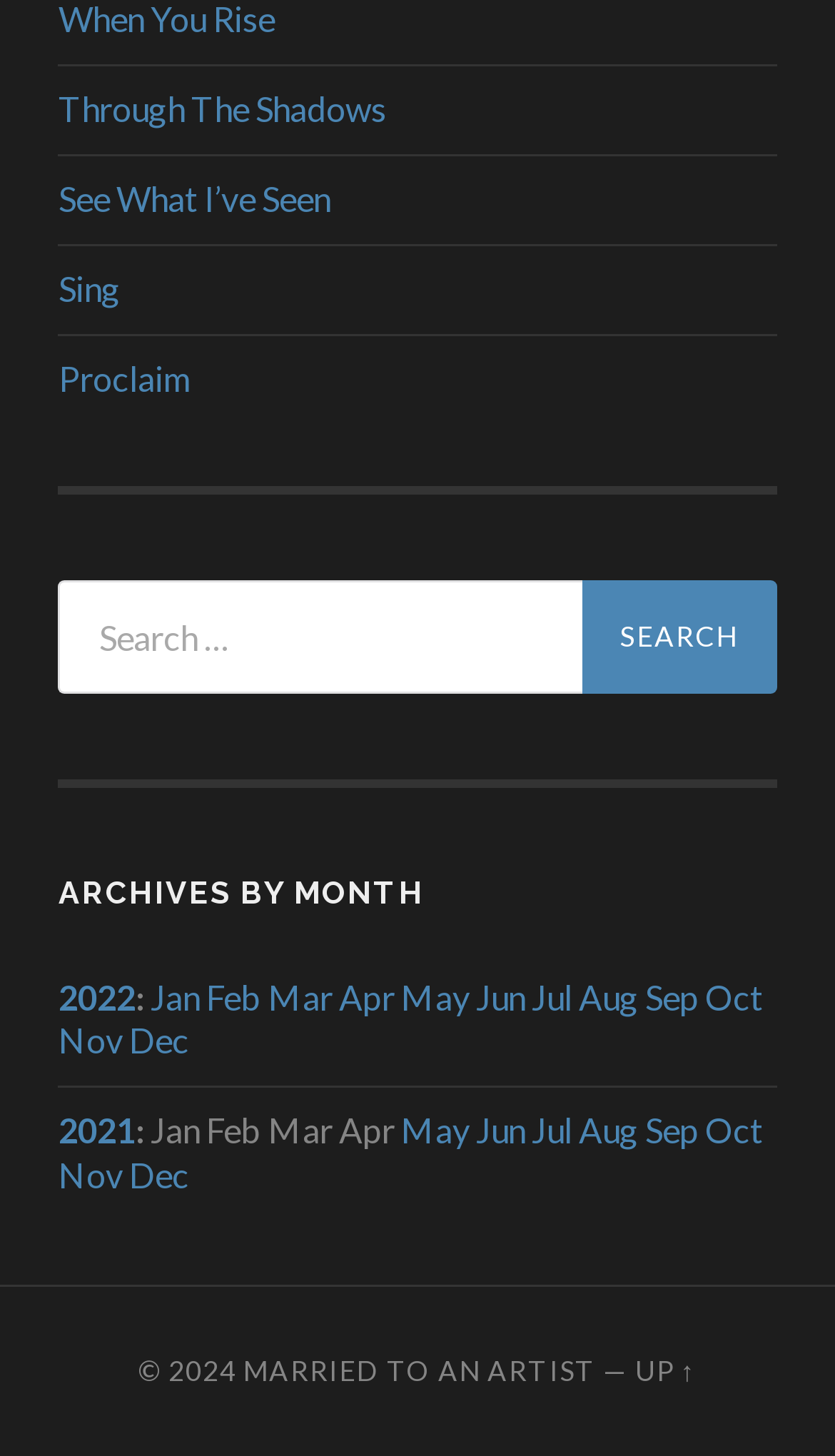Pinpoint the bounding box coordinates of the element you need to click to execute the following instruction: "Click on Through The Shadows". The bounding box should be represented by four float numbers between 0 and 1, in the format [left, top, right, bottom].

[0.07, 0.061, 0.462, 0.089]